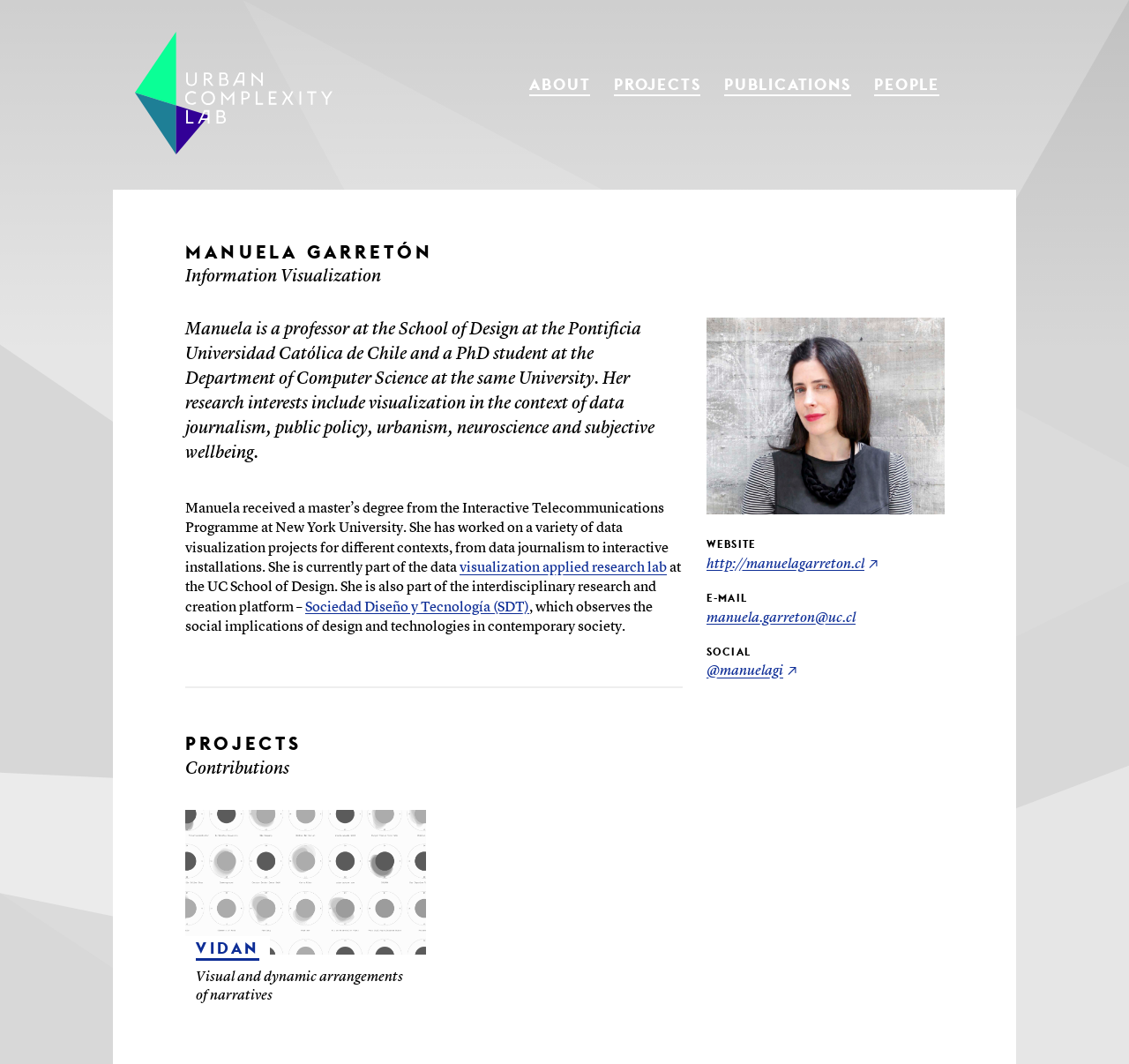What is the topic of Manuela's research?
Using the visual information, answer the question in a single word or phrase.

Visualization